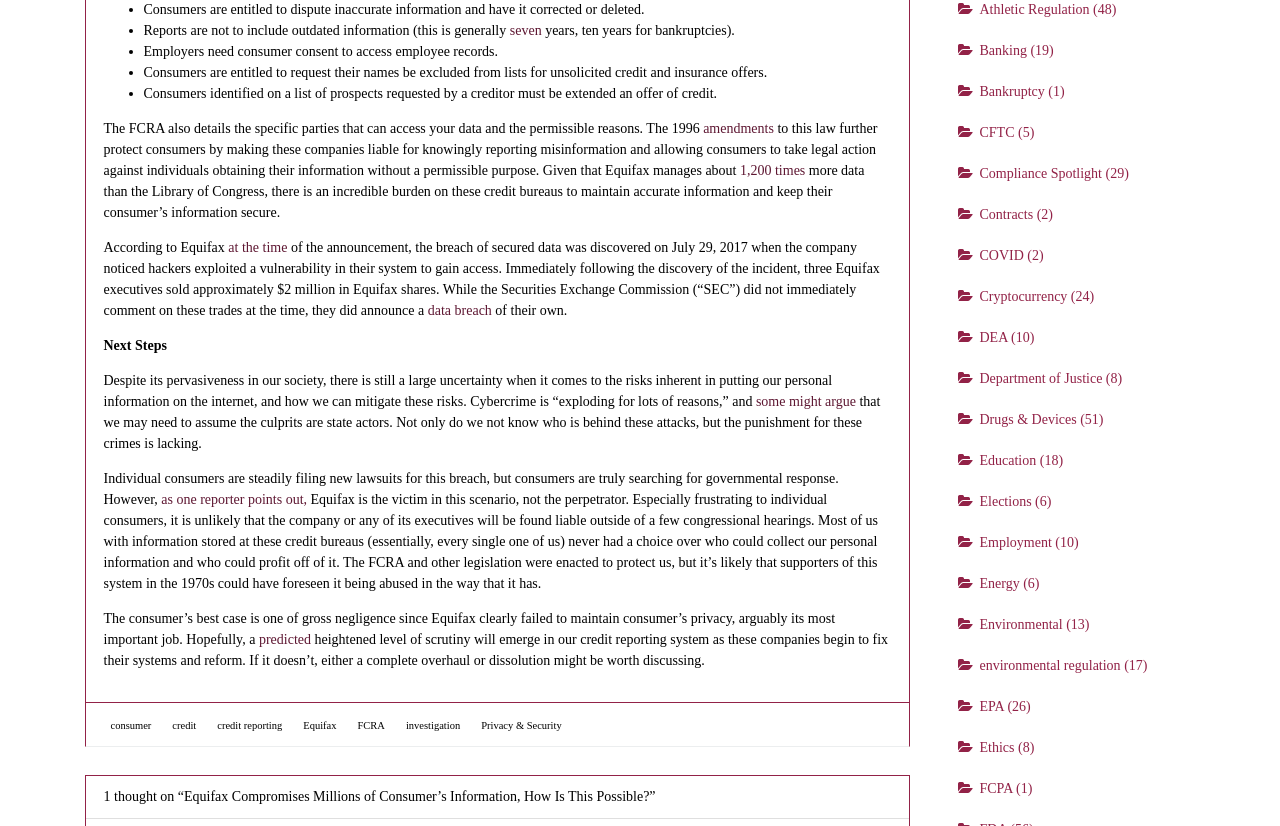Refer to the image and provide an in-depth answer to the question: 
What is the consequence of not maintaining accurate information?

The webpage states that if credit bureaus like Equifax fail to maintain accurate information, consumers can take legal action against them. This emphasizes the importance of credit bureaus' responsibility to ensure the accuracy and security of consumer data.